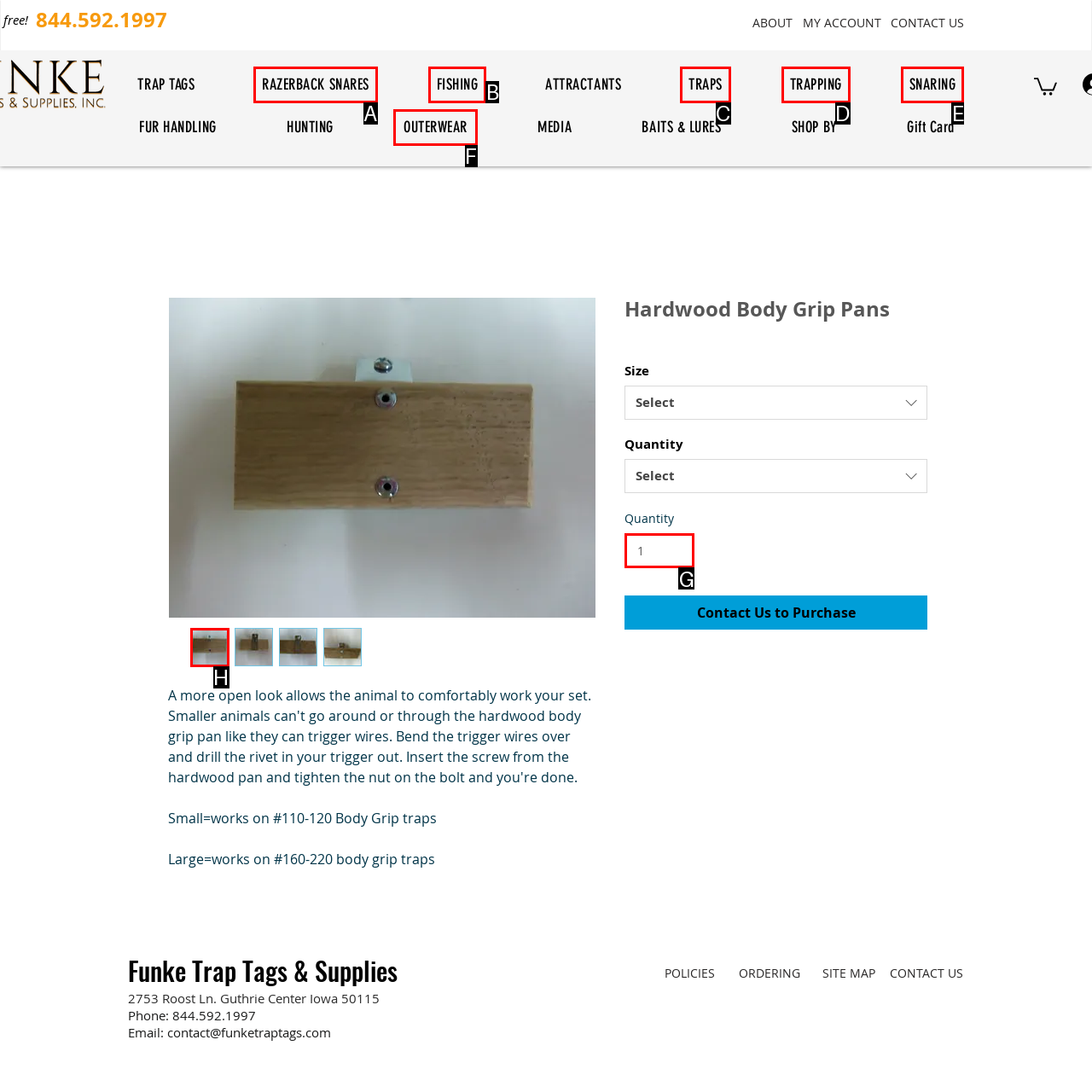Determine which HTML element best fits the description: alt="Thumbnail: Hardwood Body Grip Pans"
Answer directly with the letter of the matching option from the available choices.

H